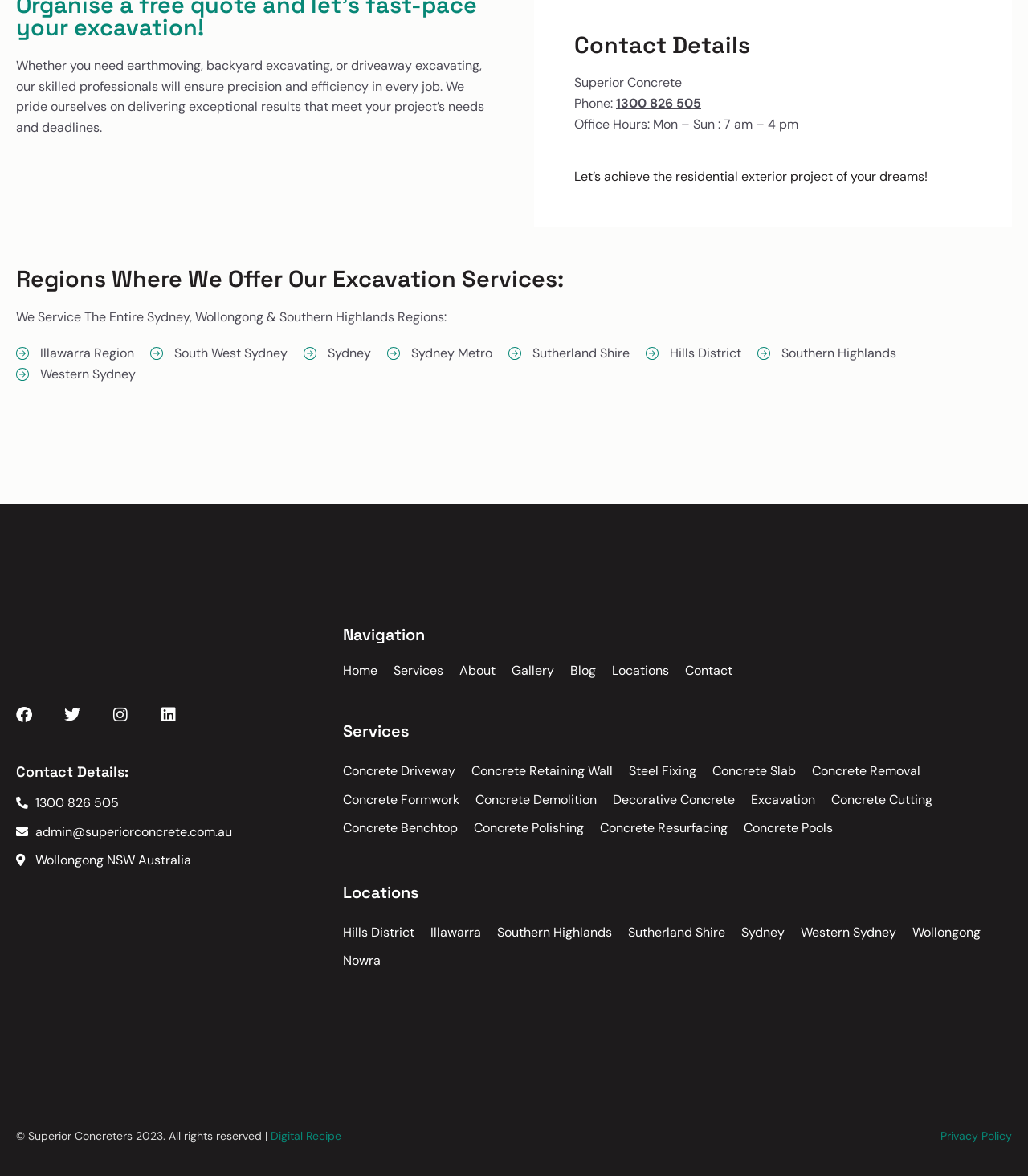Using floating point numbers between 0 and 1, provide the bounding box coordinates in the format (top-left x, top-left y, bottom-right x, bottom-right y). Locate the UI element described here: Illawarra

[0.411, 0.781, 0.476, 0.805]